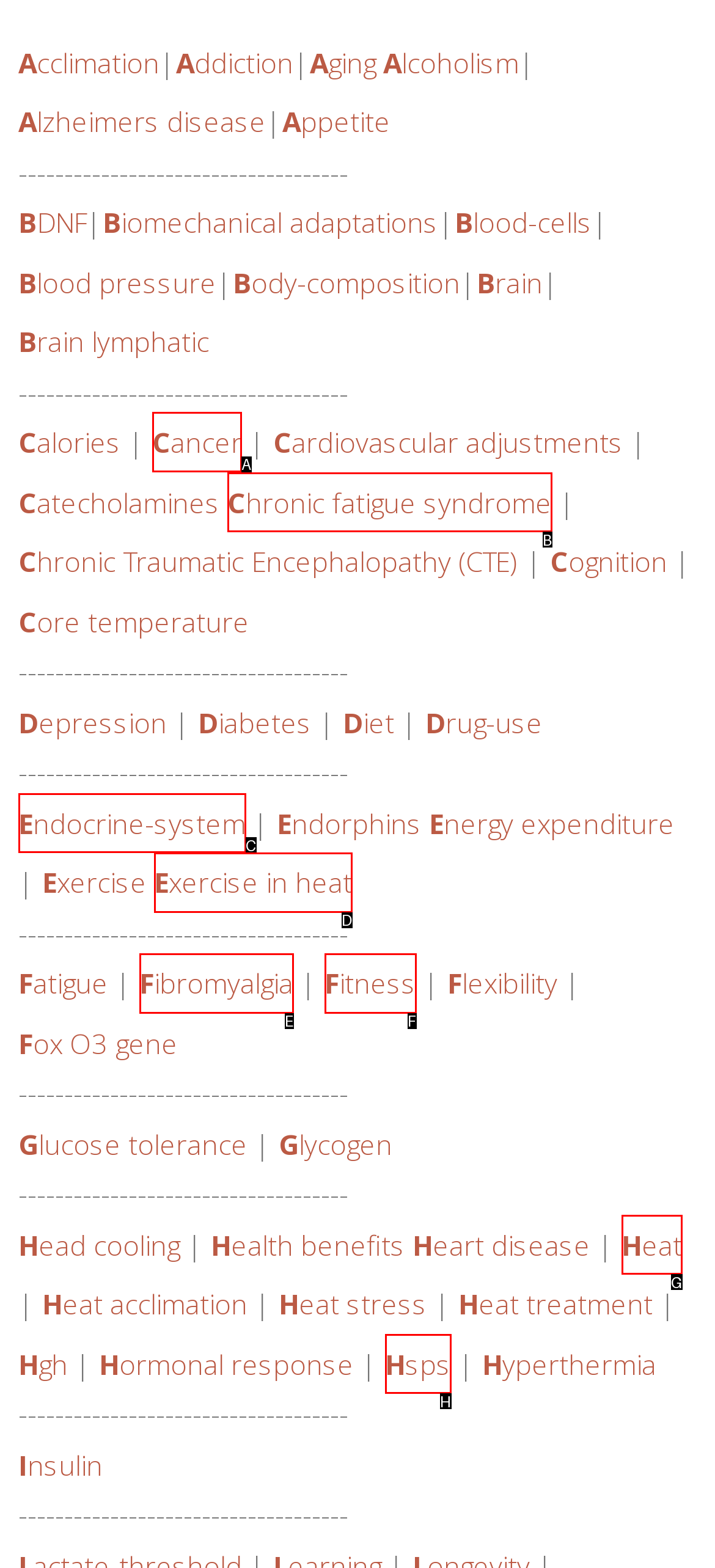Determine which HTML element should be clicked to carry out the following task: Visit the Home page Respond with the letter of the appropriate option.

None